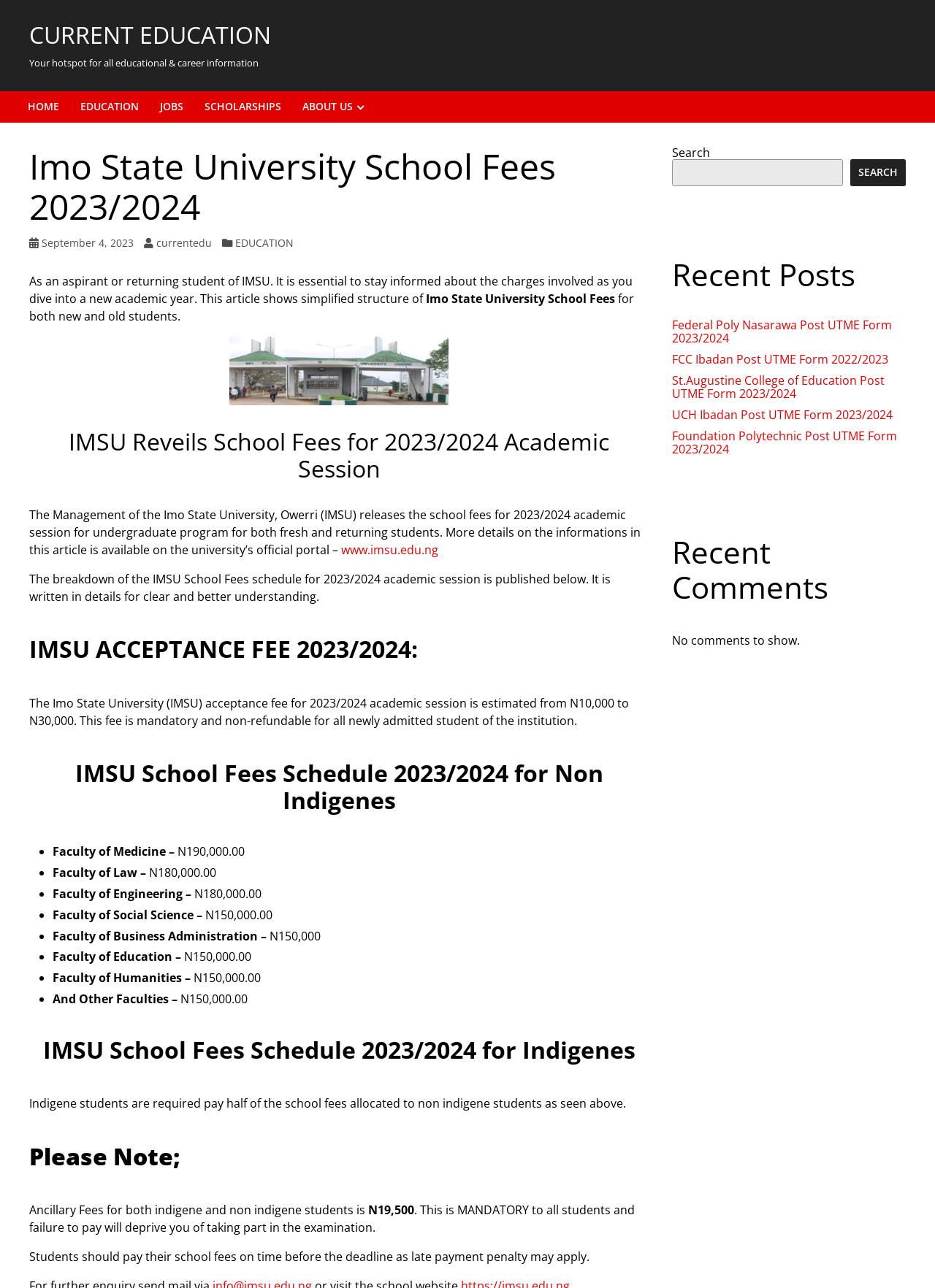Please determine the bounding box coordinates of the clickable area required to carry out the following instruction: "Read the article posted on January 30, 2022". The coordinates must be four float numbers between 0 and 1, represented as [left, top, right, bottom].

None